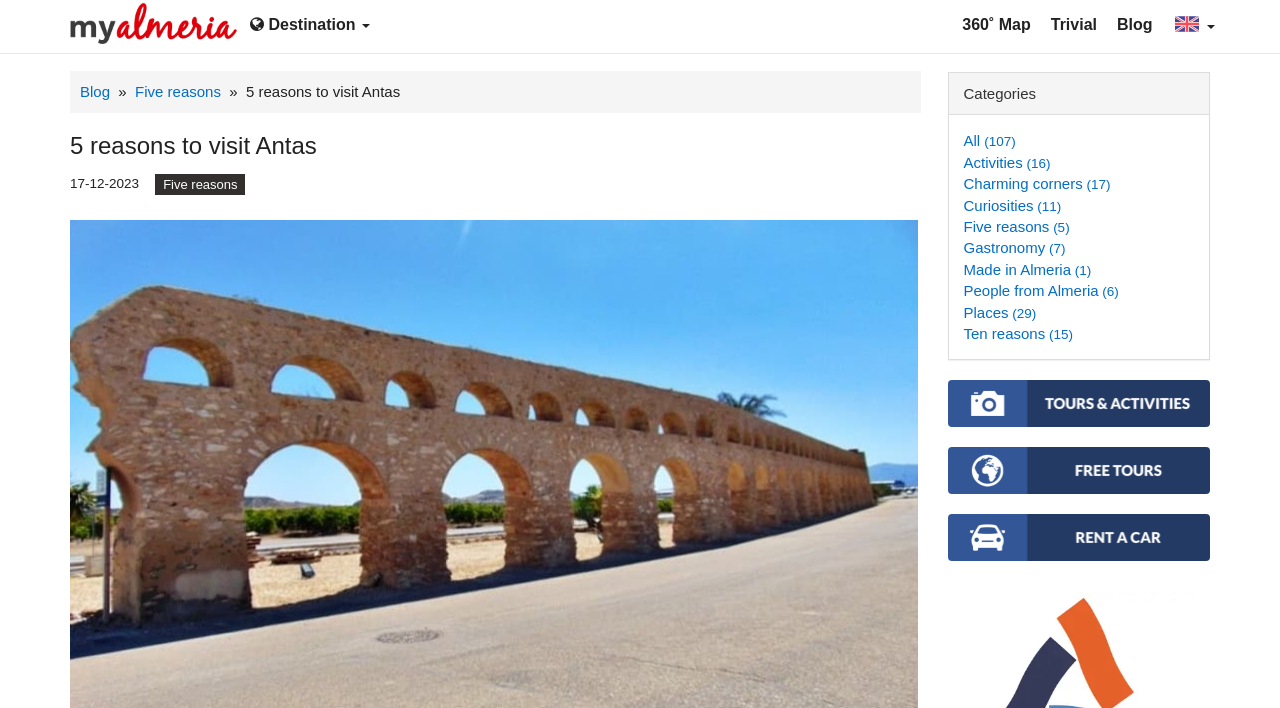Use the information in the screenshot to answer the question comprehensively: How many categories are listed on the webpage?

I counted the number of links under the 'Categories' heading, starting from 'All (107)' and ending at 'Places (29)', and found a total of 11 categories.